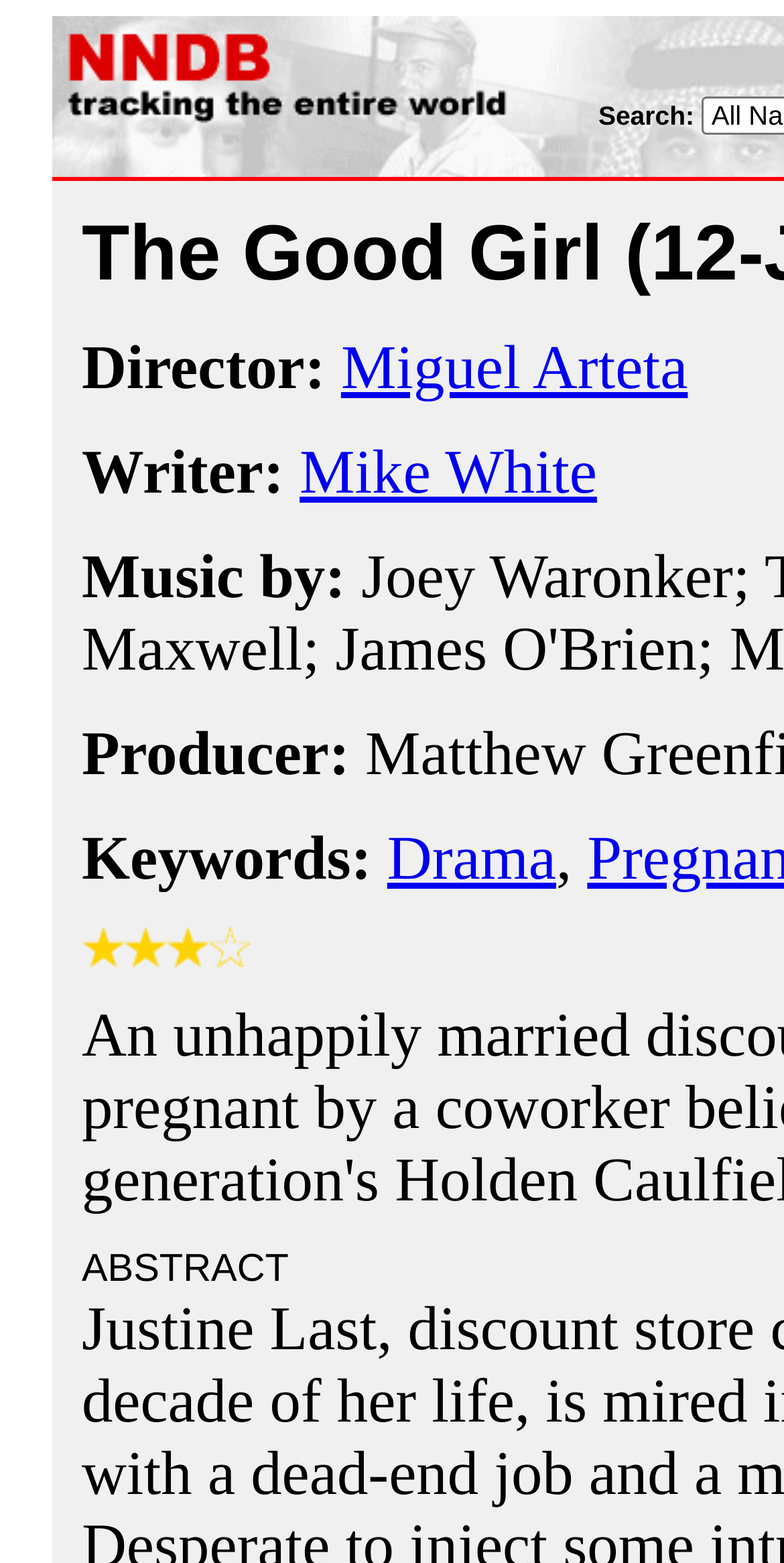How many links are there in the top-left section of the webpage?
Deliver a detailed and extensive answer to the question.

The top-left section of the webpage contains three links: 'NNDB', 'Miguel Arteta', and 'Mike White'. These links can be identified by their OCR text or element descriptions, and their positions can be determined by examining their bounding box coordinates.